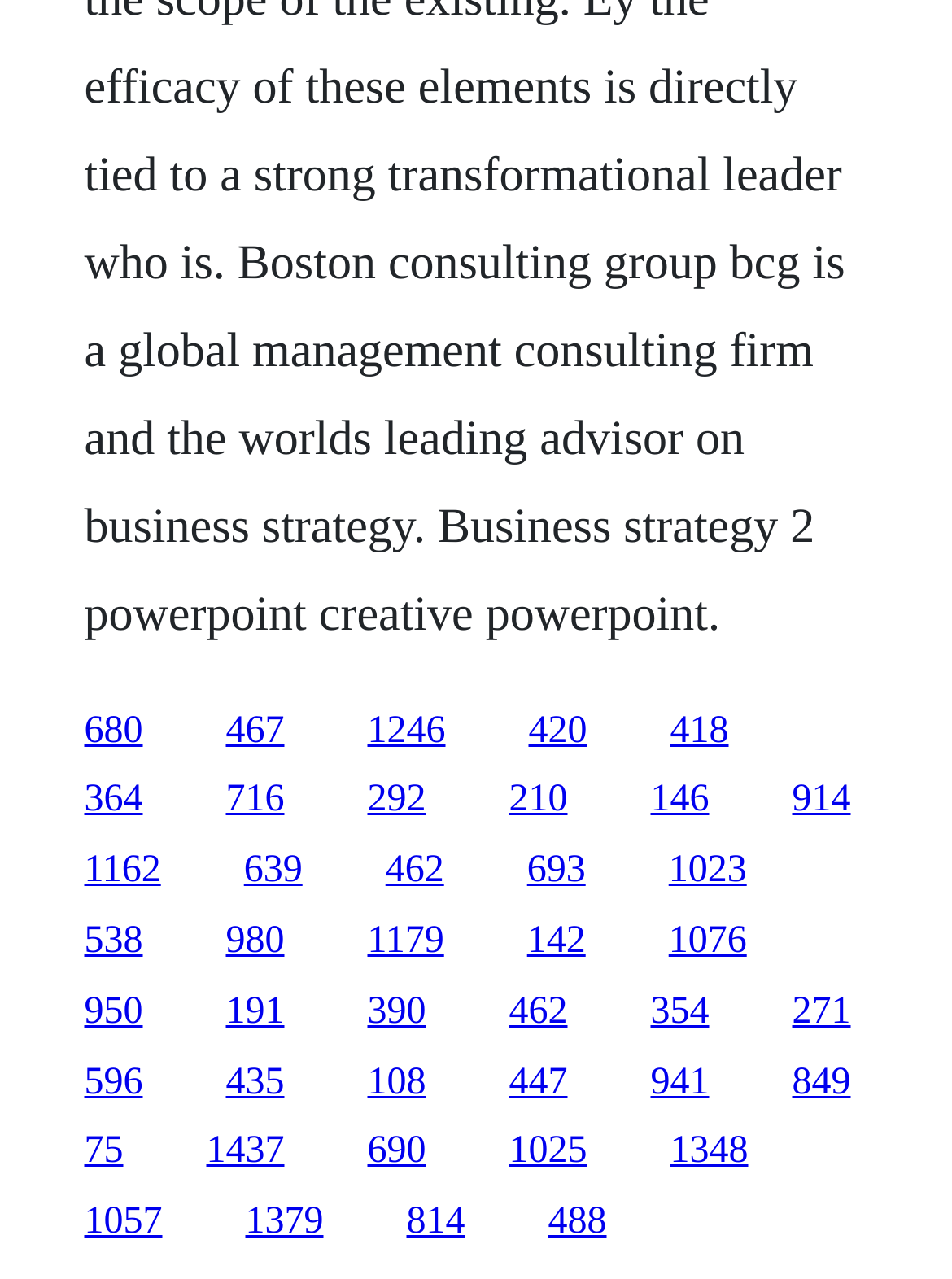How many links have a width greater than 0.1?
Please ensure your answer is as detailed and informative as possible.

By examining the x1 and x2 coordinates of the bounding boxes of all links, I found that 20 links have a width (x2 - x1) greater than 0.1.